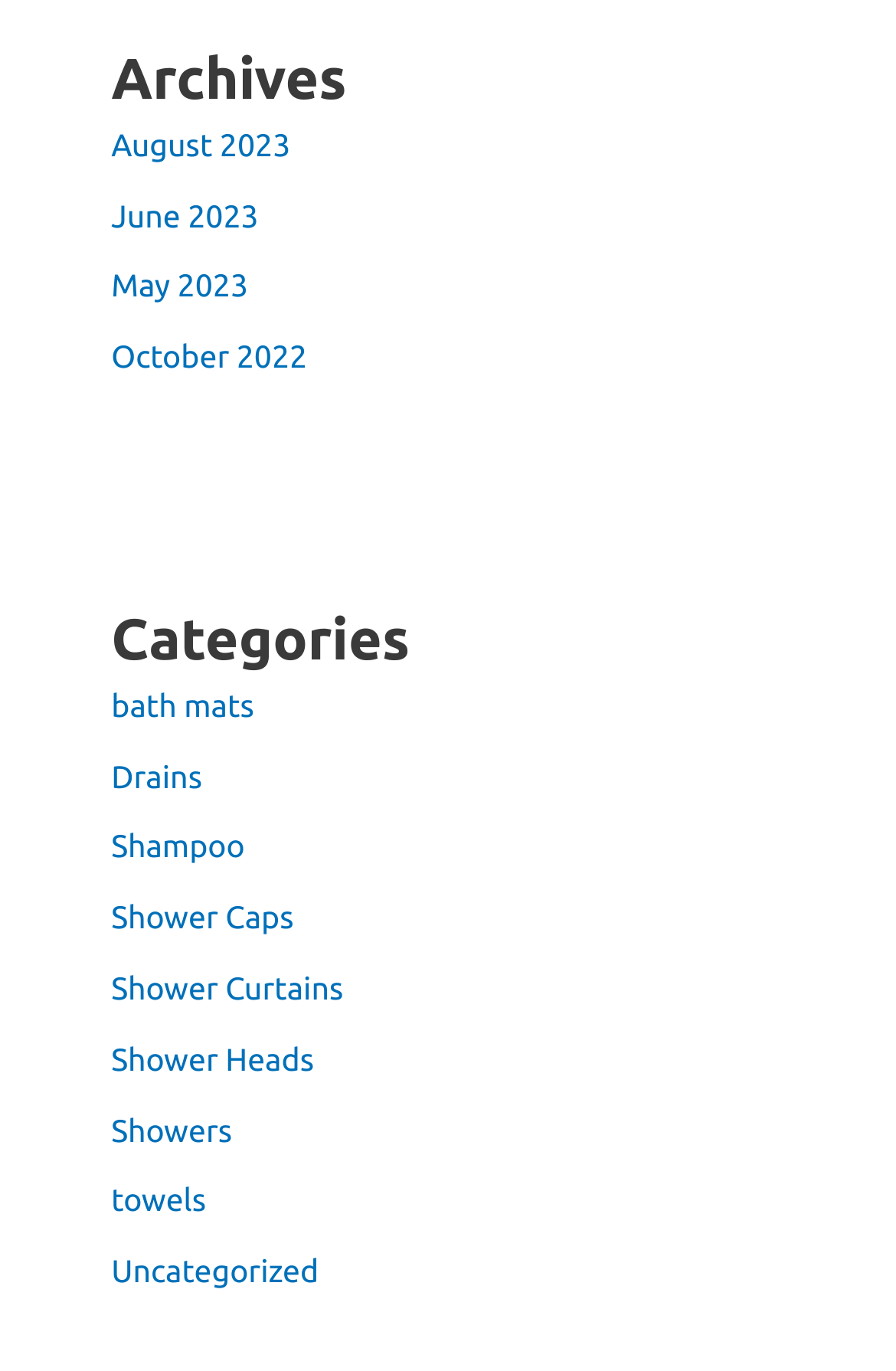Using the description: "Shower Caps", identify the bounding box of the corresponding UI element in the screenshot.

[0.124, 0.656, 0.328, 0.682]